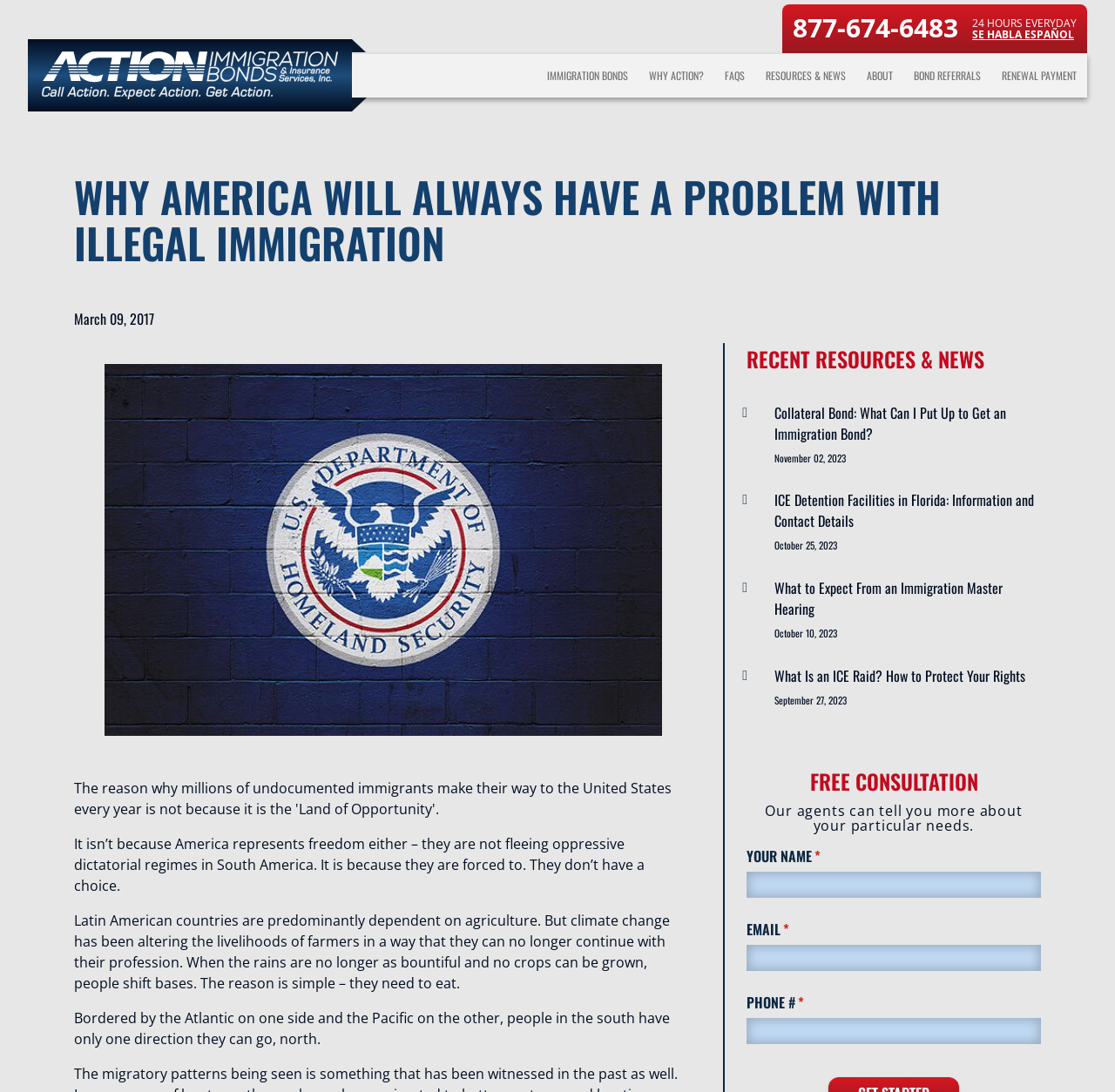What is the purpose of the form at the bottom of the webpage?
Based on the content of the image, thoroughly explain and answer the question.

The form at the bottom of the webpage is for users to request a free consultation with the website's agents, where they can provide their name, email, and phone number to get more information about their particular needs.